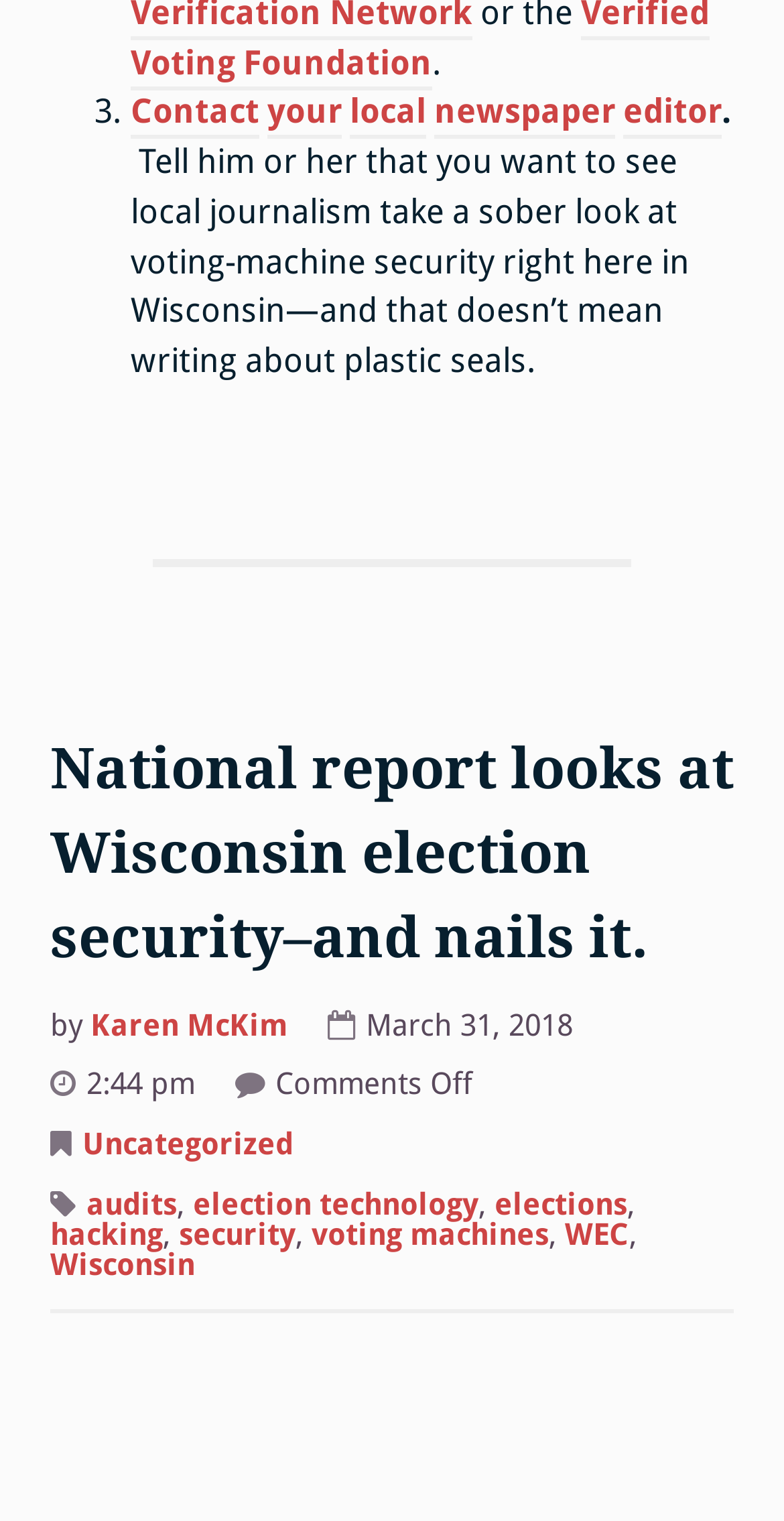Who wrote the article?
Use the screenshot to answer the question with a single word or phrase.

Karen McKim